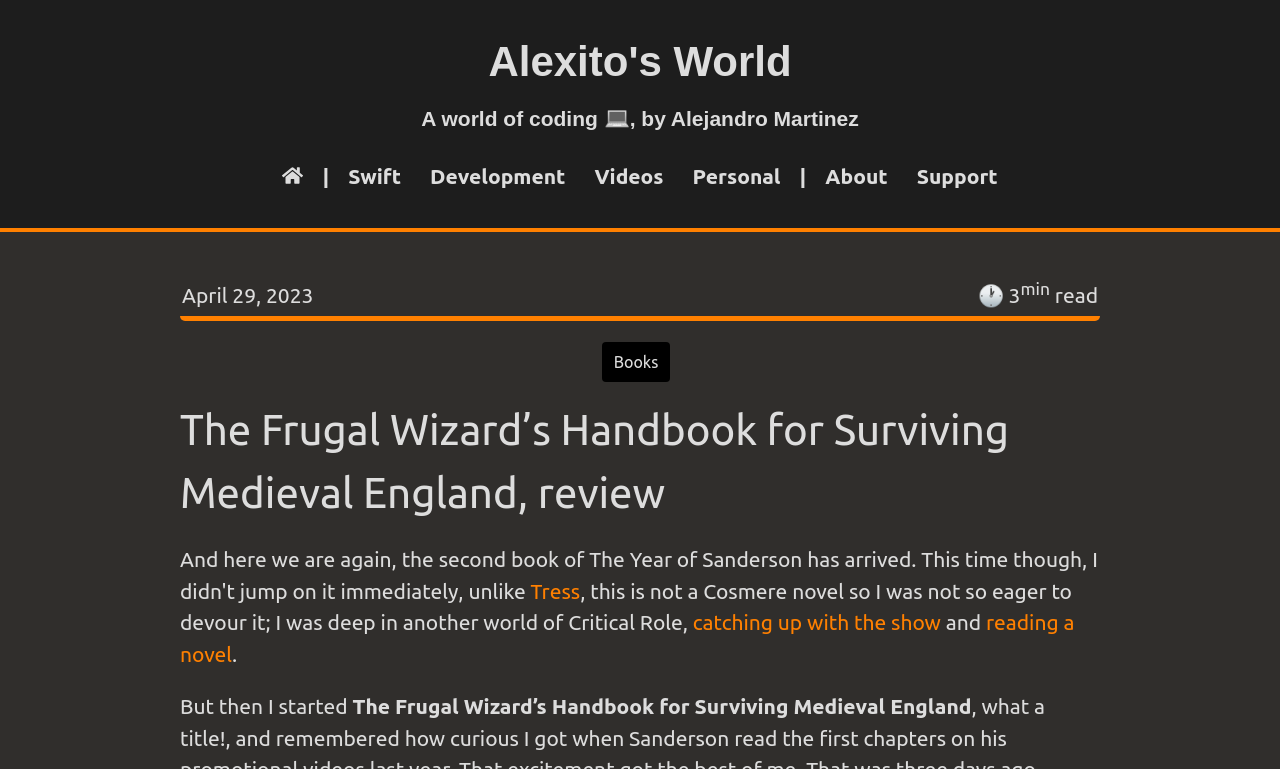Refer to the element description catching up with the show and identify the corresponding bounding box in the screenshot. Format the coordinates as (top-left x, top-left y, bottom-right x, bottom-right y) with values in the range of 0 to 1.

[0.541, 0.794, 0.735, 0.825]